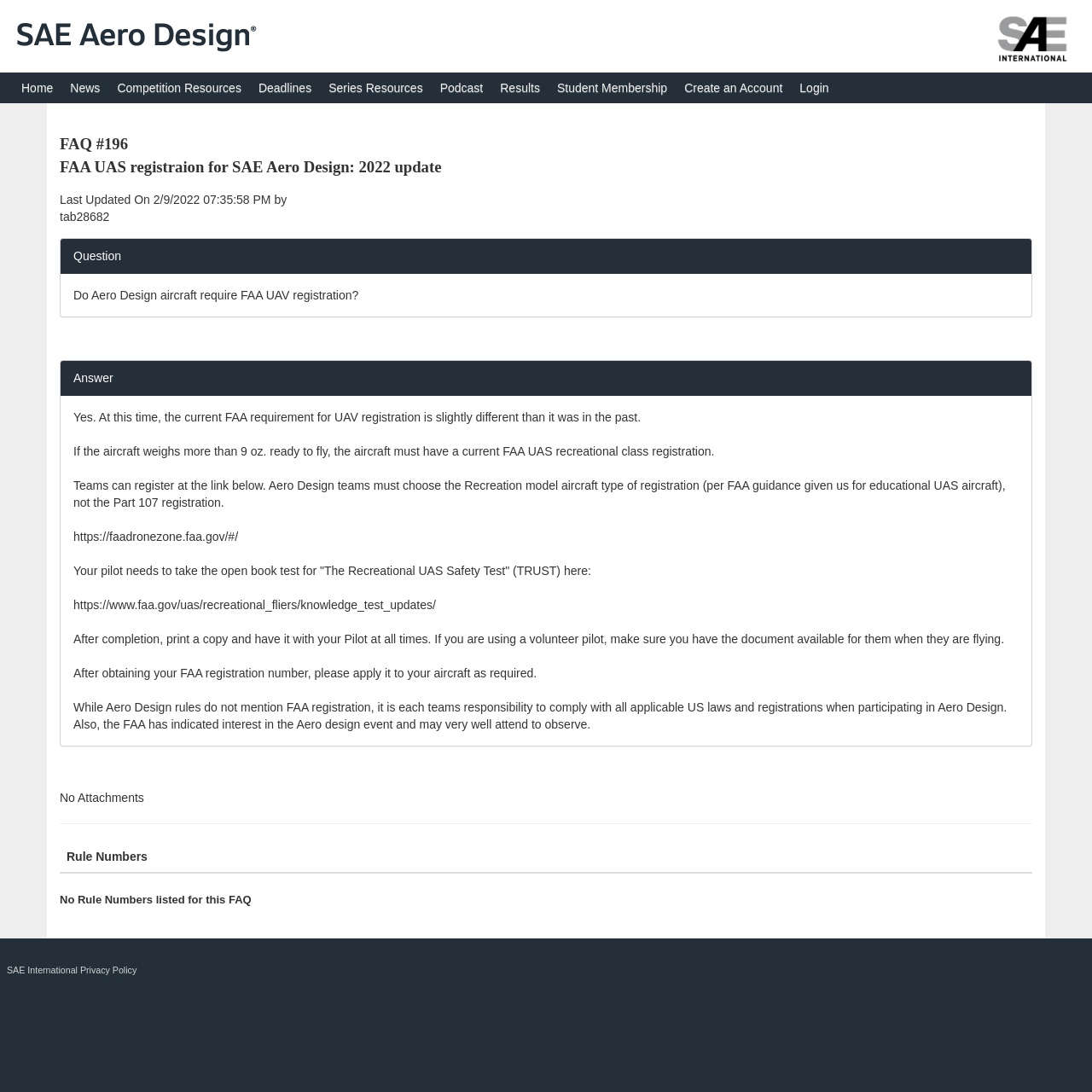Respond to the question below with a single word or phrase: What is the name of the current webpage?

SAE Aero Design